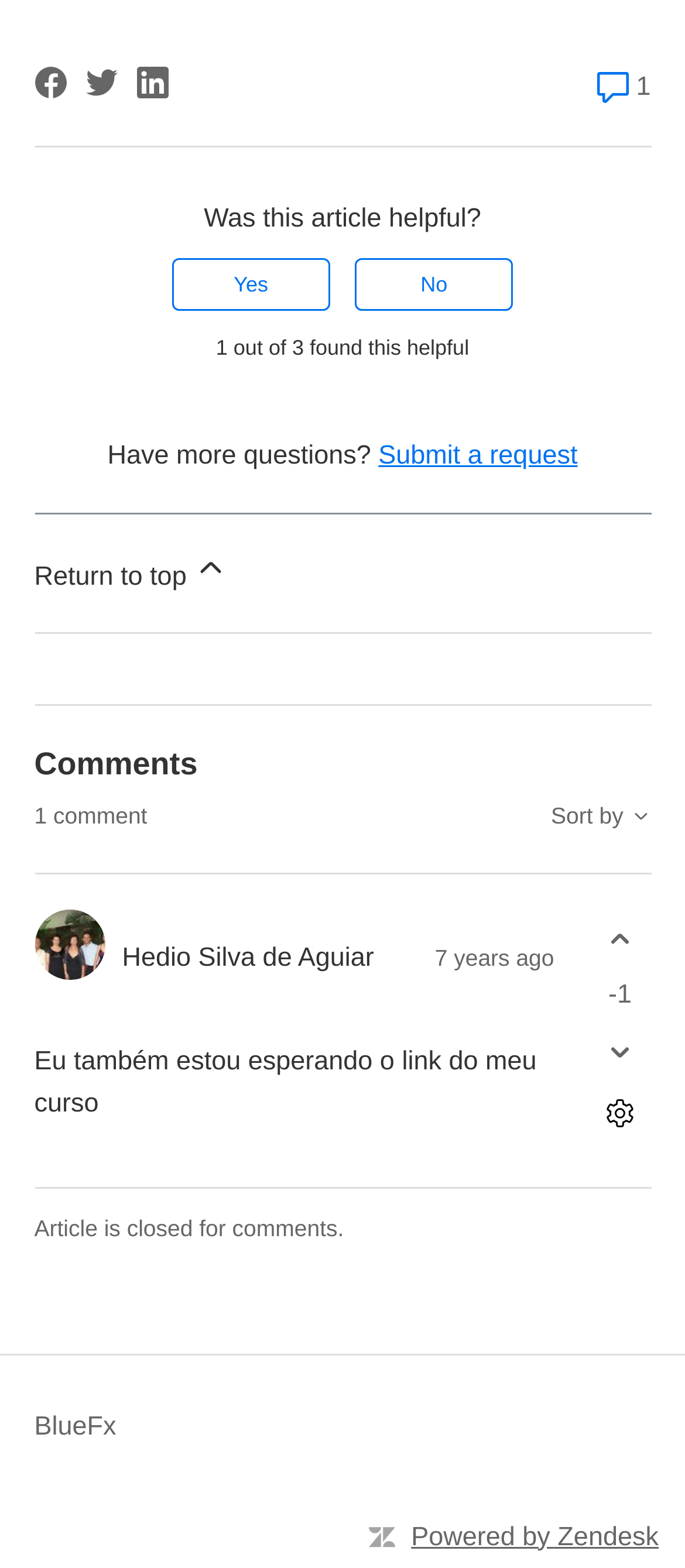Find and provide the bounding box coordinates for the UI element described here: "parent_node: Zip * name="wpforms[fields][17]"". The coordinates should be given as four float numbers between 0 and 1: [left, top, right, bottom].

None